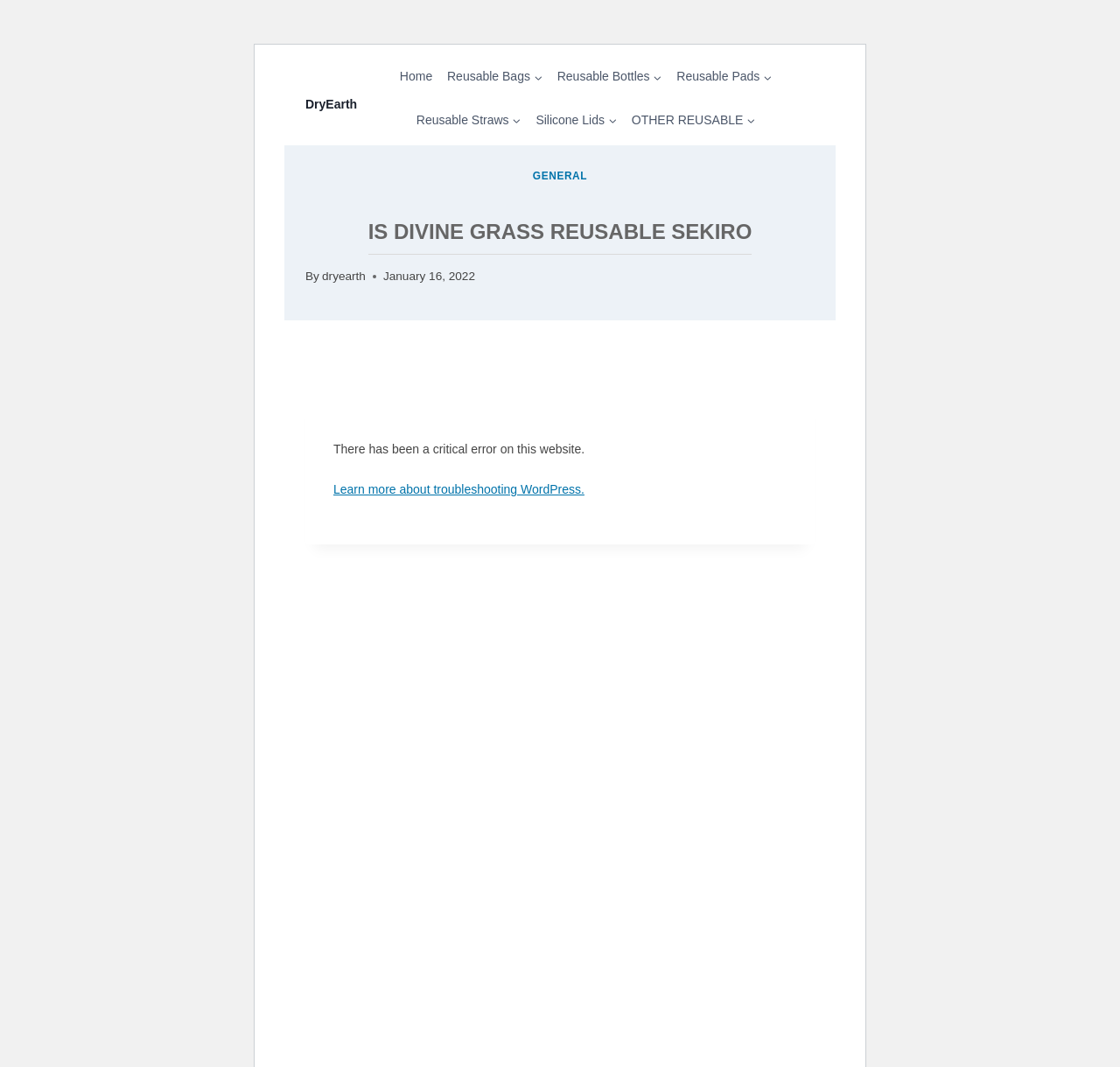Pinpoint the bounding box coordinates of the element to be clicked to execute the instruction: "go to home page".

[0.35, 0.056, 0.393, 0.088]